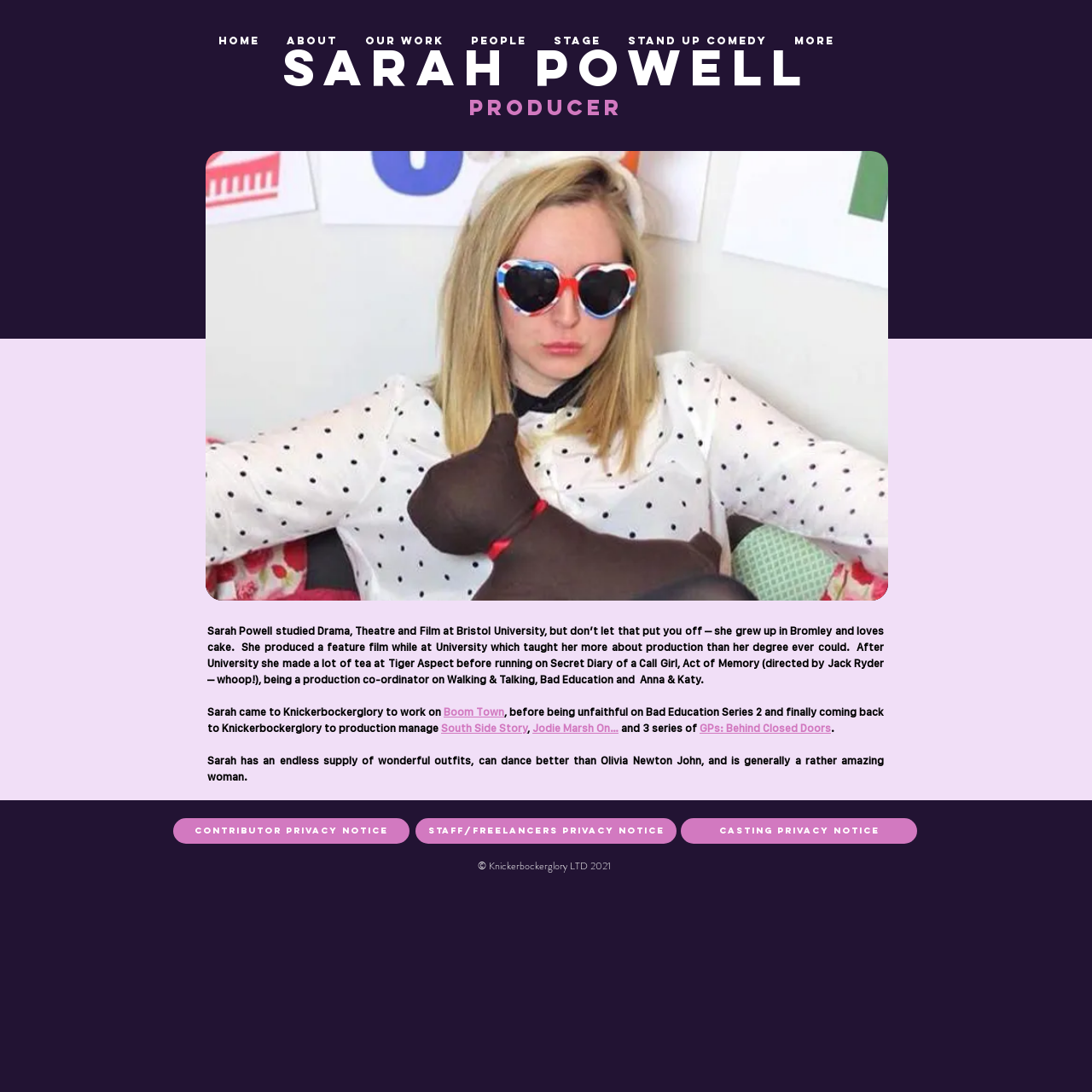Determine the bounding box coordinates of the region I should click to achieve the following instruction: "Check the contributor privacy notice". Ensure the bounding box coordinates are four float numbers between 0 and 1, i.e., [left, top, right, bottom].

[0.159, 0.749, 0.375, 0.773]